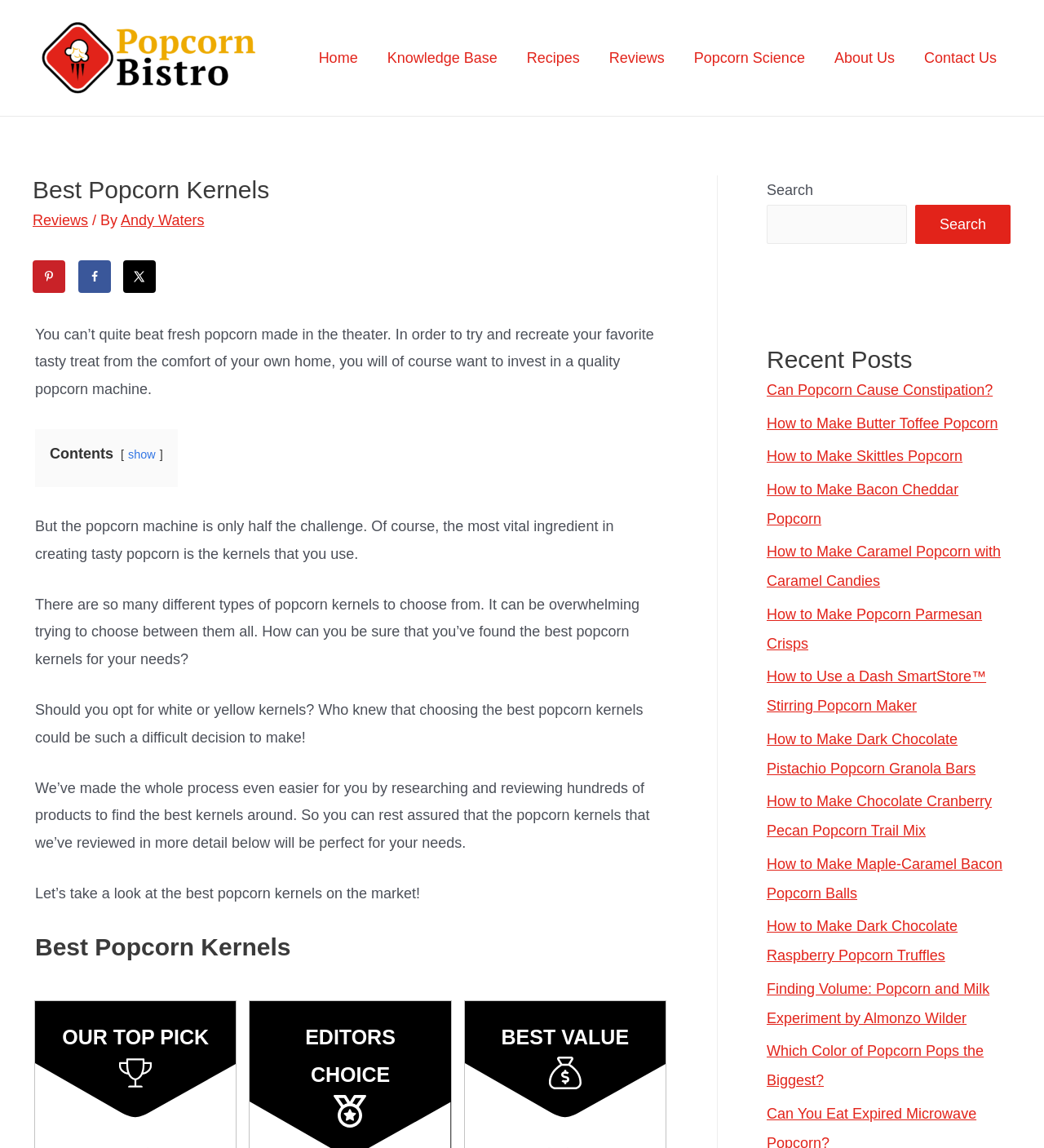Determine the bounding box coordinates of the UI element that matches the following description: "Can Popcorn Cause Constipation?". The coordinates should be four float numbers between 0 and 1 in the format [left, top, right, bottom].

[0.734, 0.333, 0.951, 0.347]